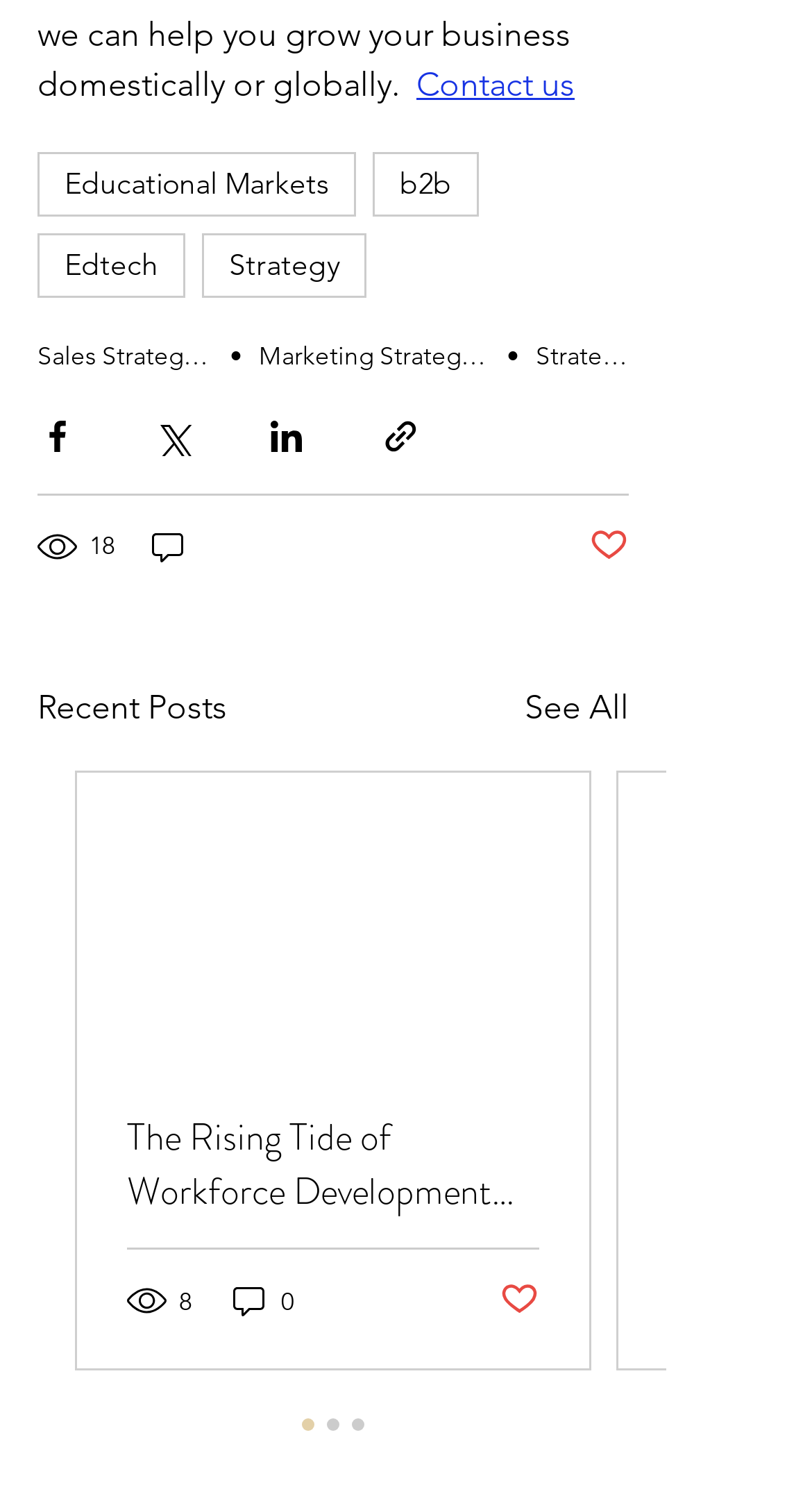Using the webpage screenshot and the element description aria-label="Share via LinkedIn", determine the bounding box coordinates. Specify the coordinates in the format (top-left x, top-left y, bottom-right x, bottom-right y) with values ranging from 0 to 1.

[0.328, 0.279, 0.377, 0.305]